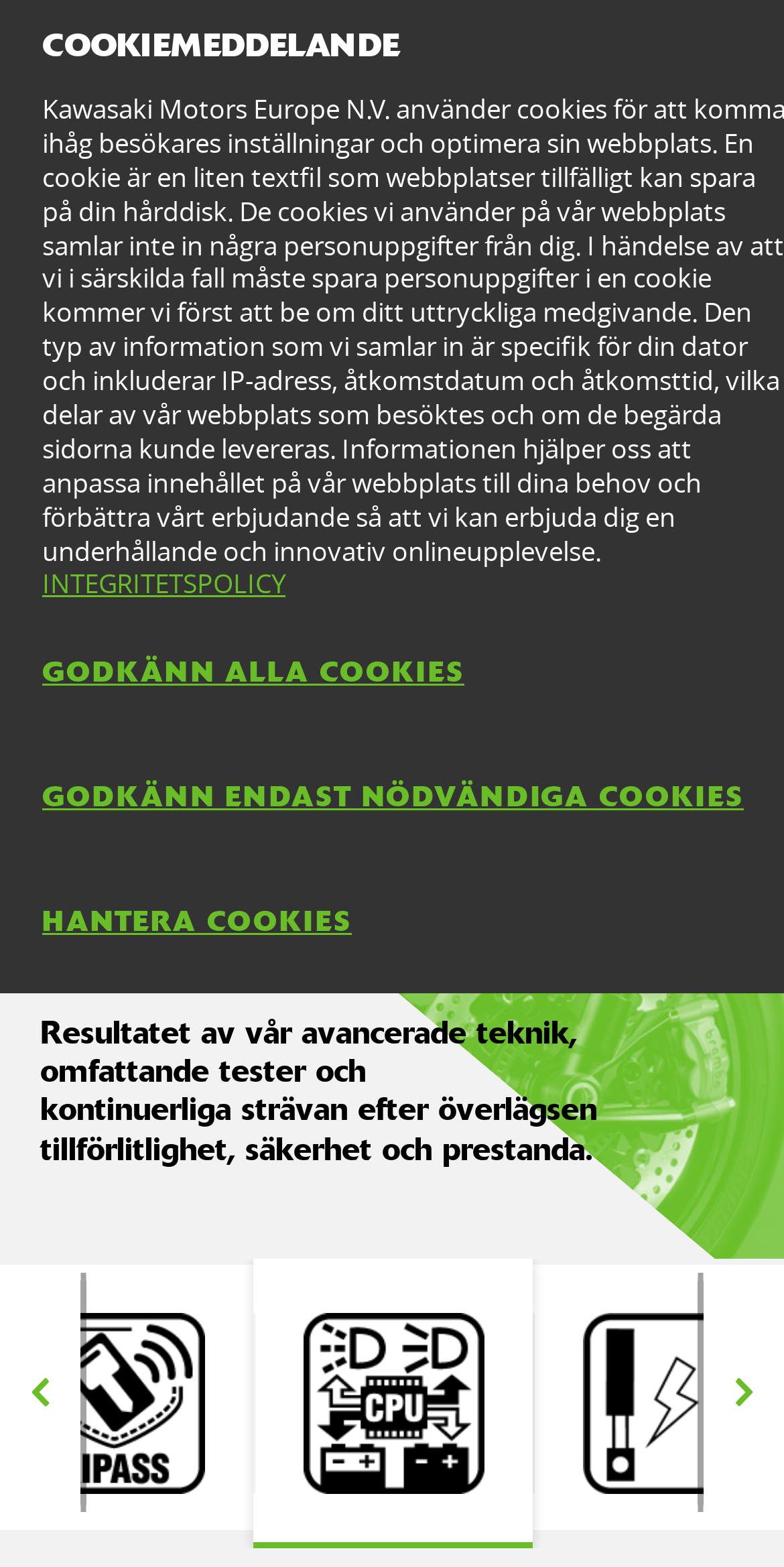Based on the image, give a detailed response to the question: What is the theme of the webpage?

Based on the presence of Kawasaki logo, links related to Kawasaki technology, and the overall layout, it can be inferred that the theme of the webpage is related to Kawasaki technology, specifically chassiutveckling (chassis development).